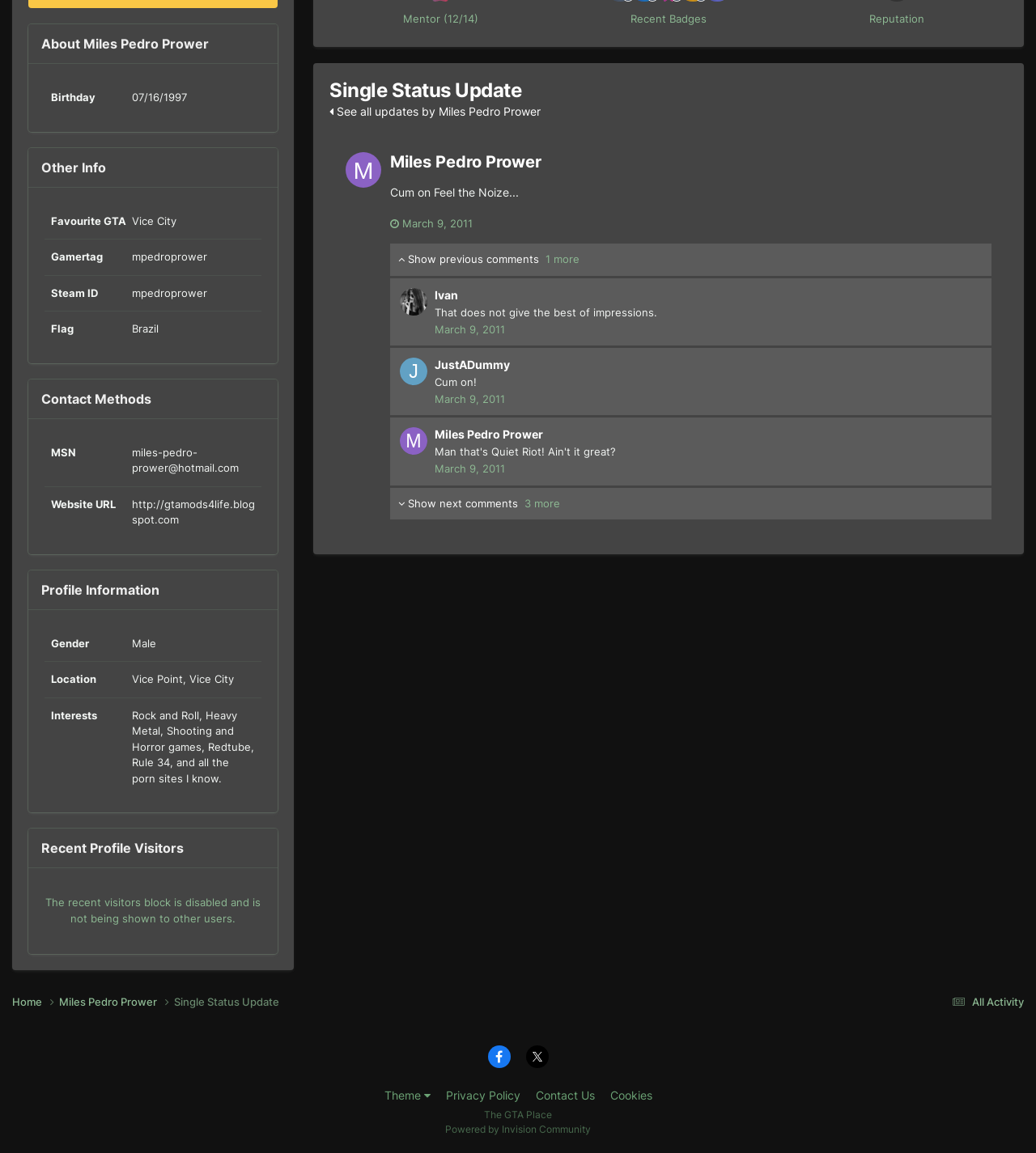From the webpage screenshot, predict the bounding box coordinates (top-left x, top-left y, bottom-right x, bottom-right y) for the UI element described here: Show previous comments 1 more

[0.384, 0.219, 0.559, 0.231]